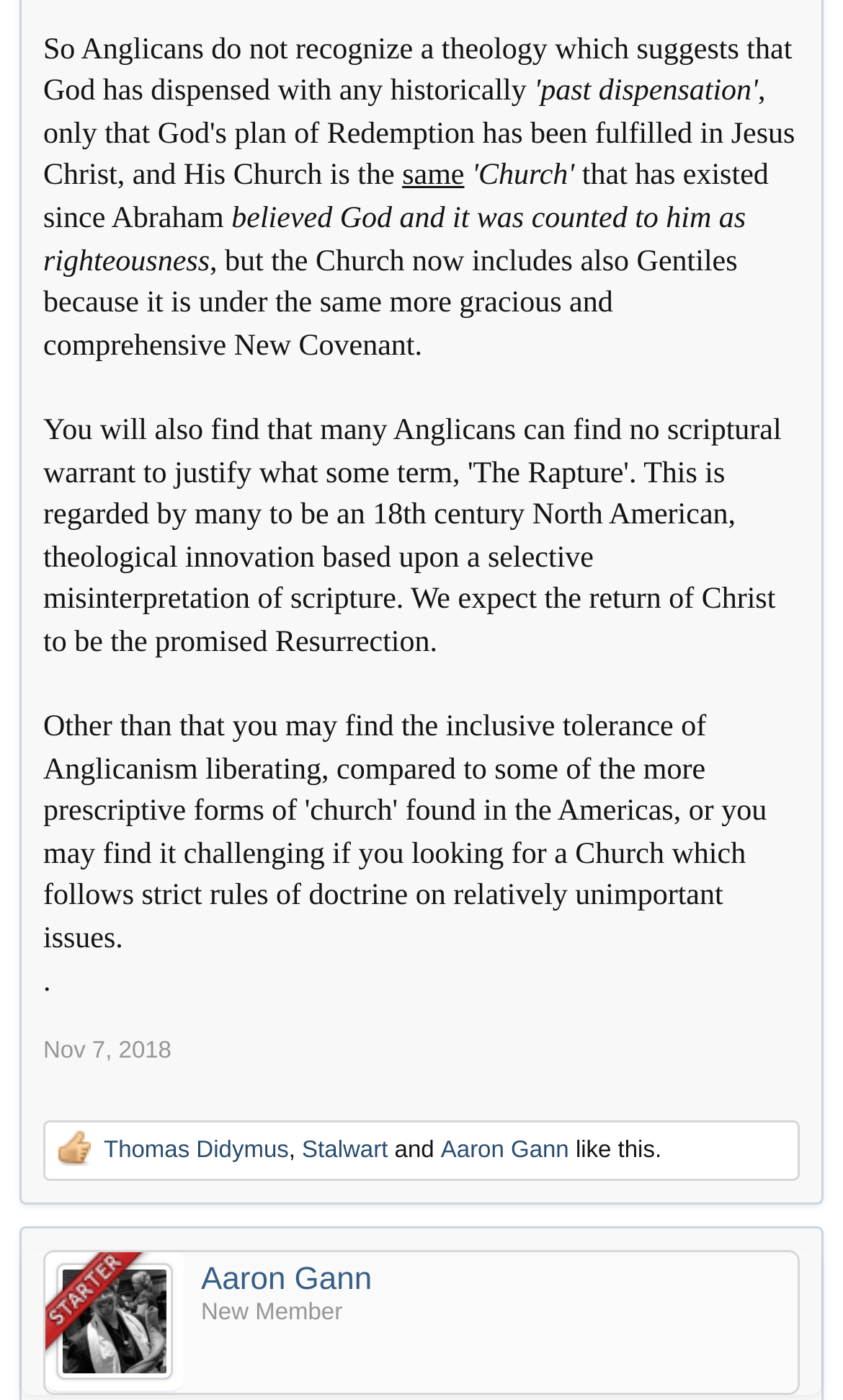Based on the image, give a detailed response to the question: How many pages of replies are there?

I counted the number of pages of replies by looking at the link elements at the bottom of the page. I found links to pages 1 and 2, and a 'Next >' link, indicating that there are at least two pages of replies.